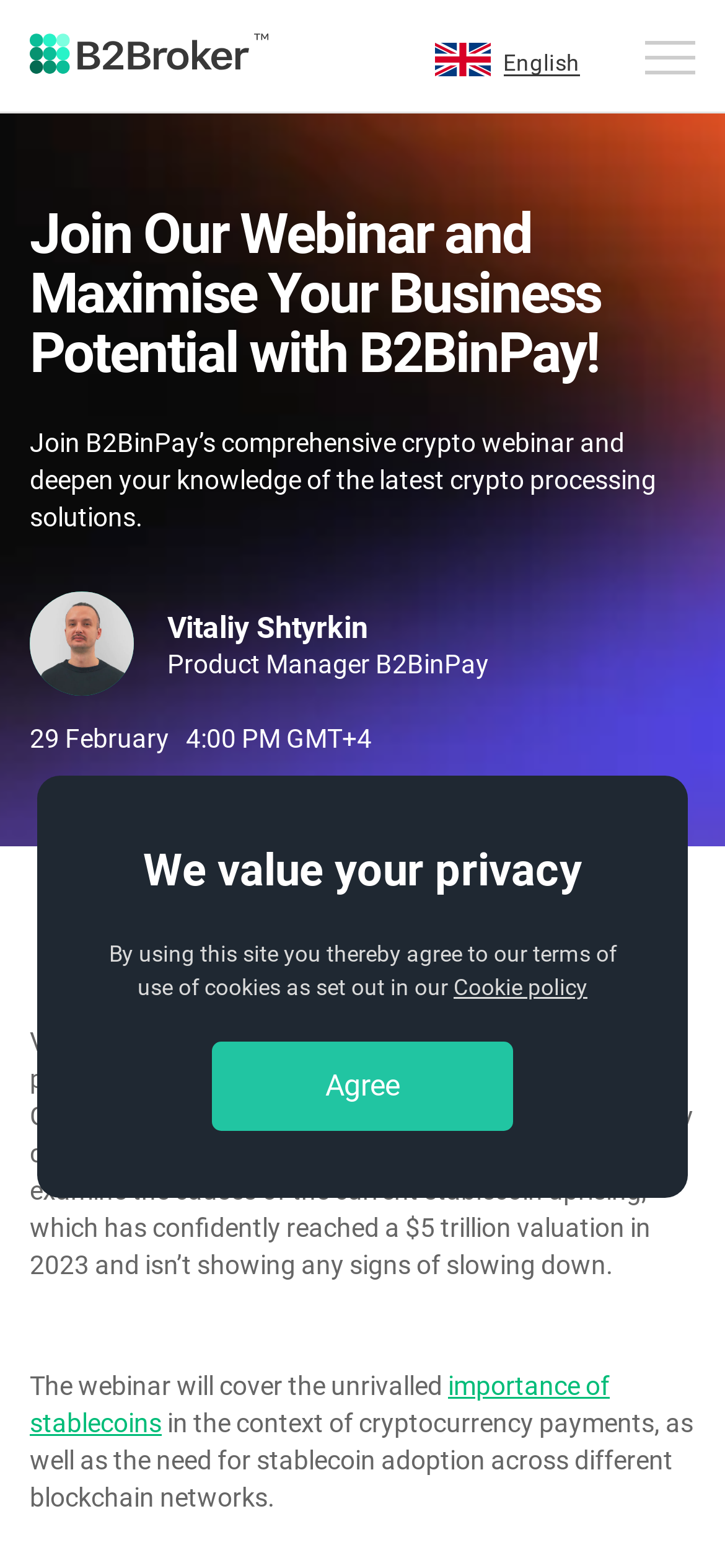Construct a comprehensive description capturing every detail on the webpage.

The webpage appears to be a registration page for a crypto webinar hosted by B2BinPay. At the top left, there is a logo image and a link to the website. Next to it, on the top right, is a language selection option with an English flag image. 

Below the logo, there is a main heading that reads "Join Our Webinar and Maximise Your Business Potential with B2BinPay!" followed by a brief description of the webinar, which is "Join B2BinPay’s comprehensive crypto webinar and deepen your knowledge of the latest crypto processing solutions."

On the left side, there are two small images, possibly decorative or icons. Below them, there is a section that displays the webinar details, including the speaker's name, Vitaliy Shtyrkin, who is the Product Manager at B2BinPay, and the webinar date and time, which is February 29 at 4:00 PM GMT+4.

The main content of the webpage is a brief summary of the webinar, which will cover topics such as the current stablecoin uprising, its importance in cryptocurrency payments, and the need for stablecoin adoption across different blockchain networks.

At the bottom of the page, there is a section about privacy, with a heading that reads "We value your privacy" and a brief description of the website's cookie policy. There is also a link to the Cookie policy and an "Agree" button.